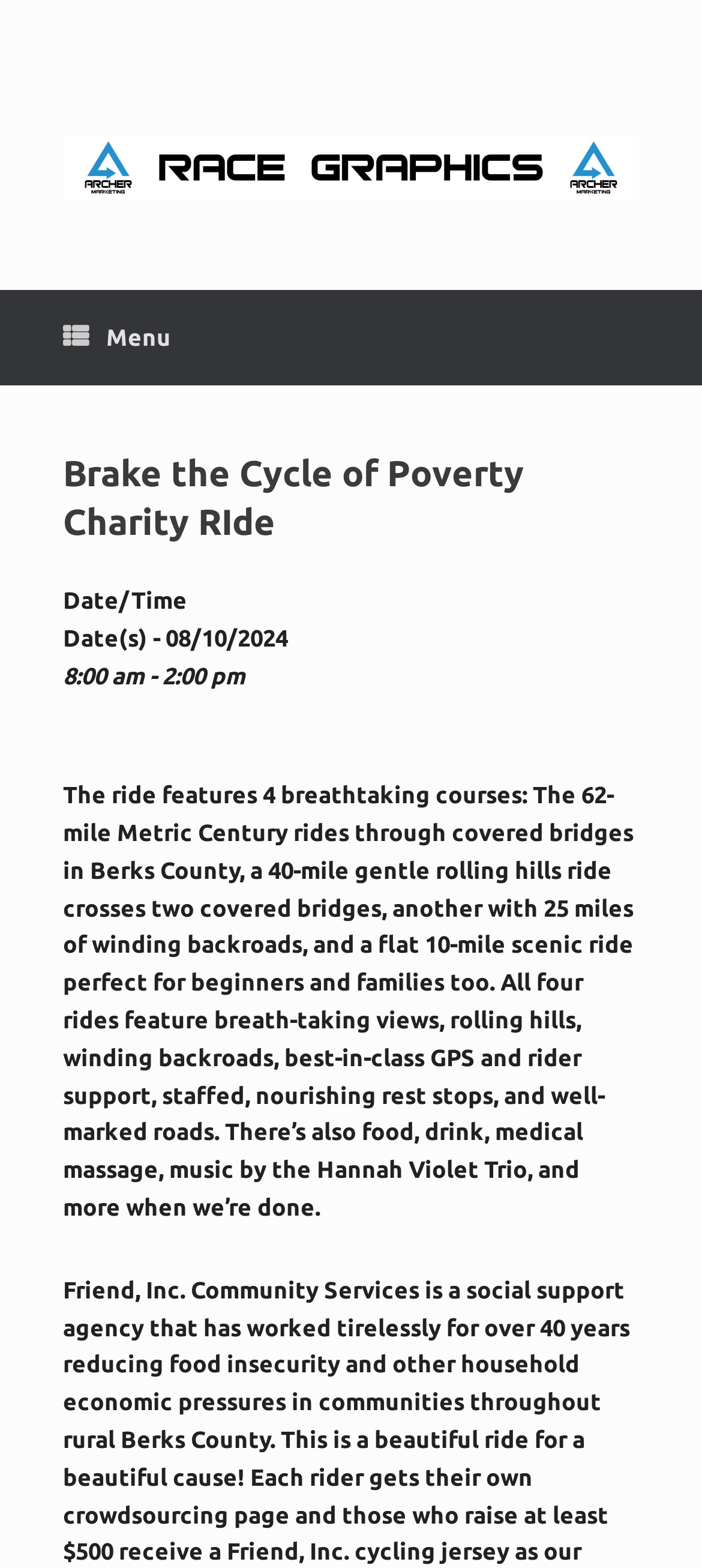How many miles is the longest ride course? Based on the screenshot, please respond with a single word or phrase.

62